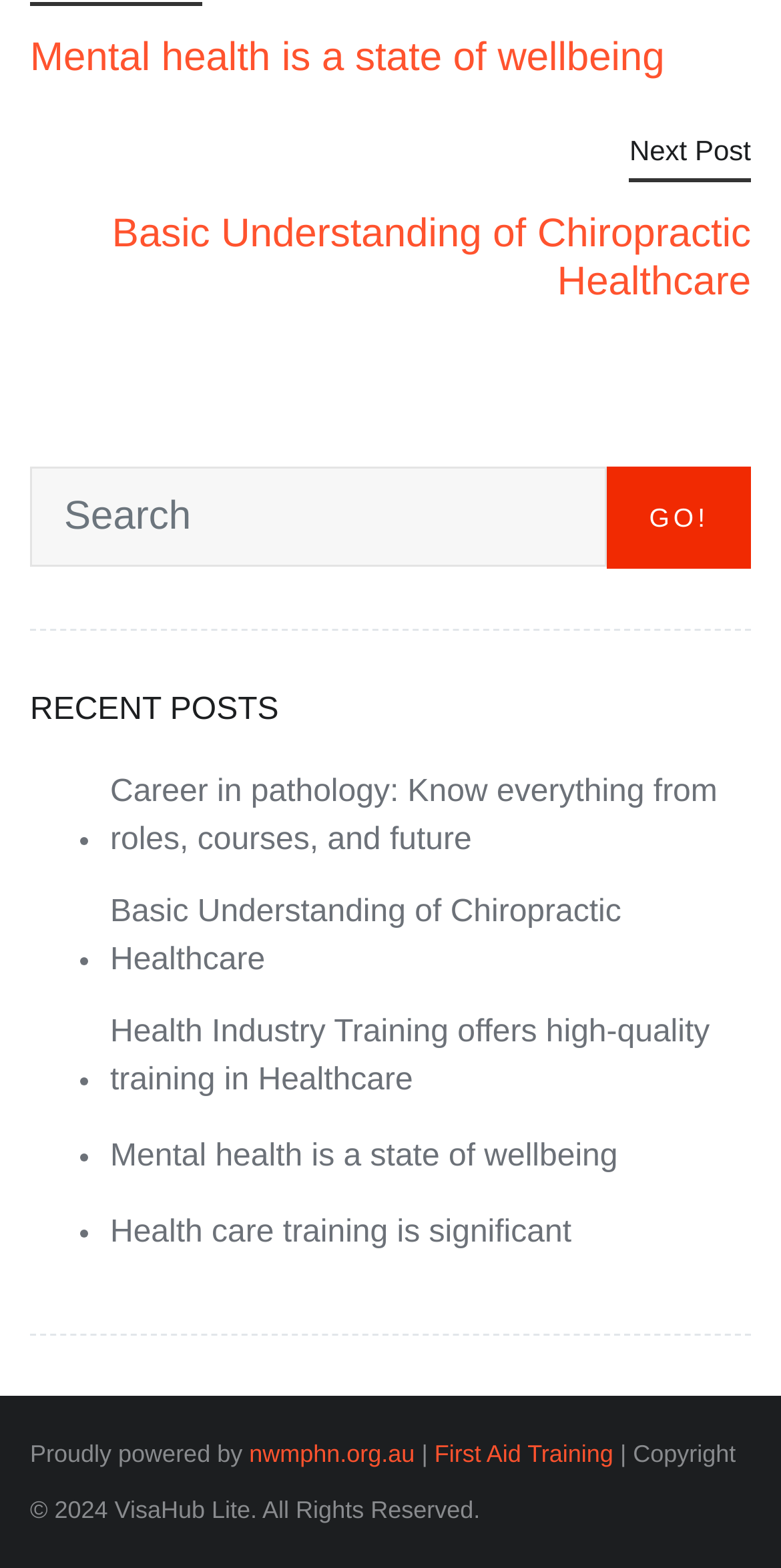Find the bounding box coordinates of the clickable area required to complete the following action: "Click on 'Next Post'".

[0.806, 0.086, 0.962, 0.117]